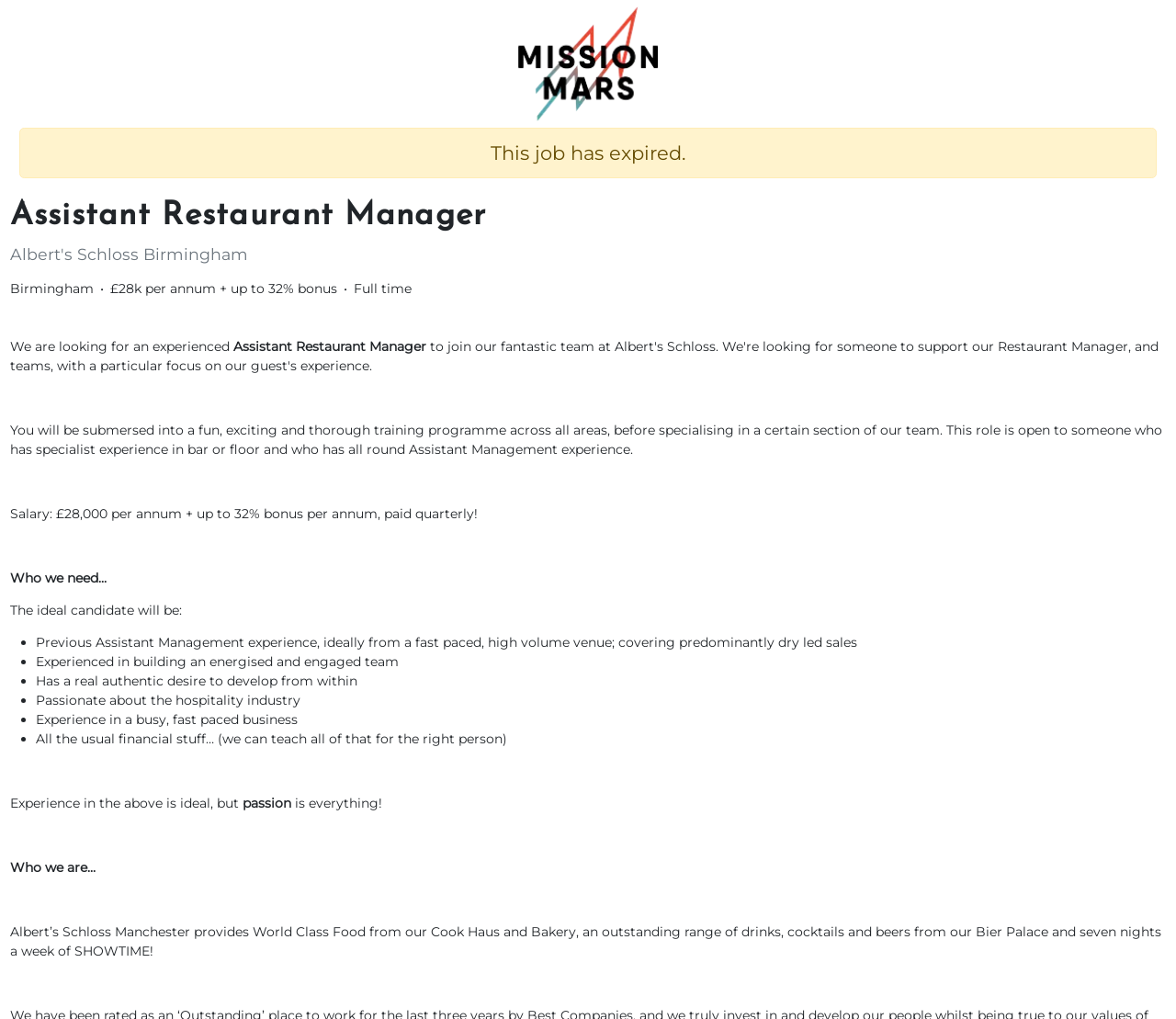Give a one-word or one-phrase response to the question: 
What type of experience is required for this job?

Assistant Management experience